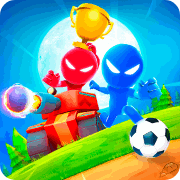Give a meticulous account of what the image depicts.

The image features an eye-catching and colorful illustration from the game "Stickman Party," specifically the MOD APK version 2.3.8.3. In the foreground, two stickman characters—one red and one blue—are playfully engaged in a dynamic scene, displaying their competitive spirit. The red stickman wields a cannon, shooting in the direction of the viewer, while the blue stickman holds a soccer ball, suggesting a mix of action and sports themes in the gameplay. 

In the background, a vibrant landscape is depicted with lush greenery and a bright moon illuminating the night sky, enhancing the whimsical atmosphere of the game. A golden trophy hovers above the red stickman, symbolizing victory and achievement, which aligns with the competitive gaming aspect. This image encapsulates the fun and energetic nature of the "Stickman Party" game, appealing to players who enjoy multiplayer action and mini-games.